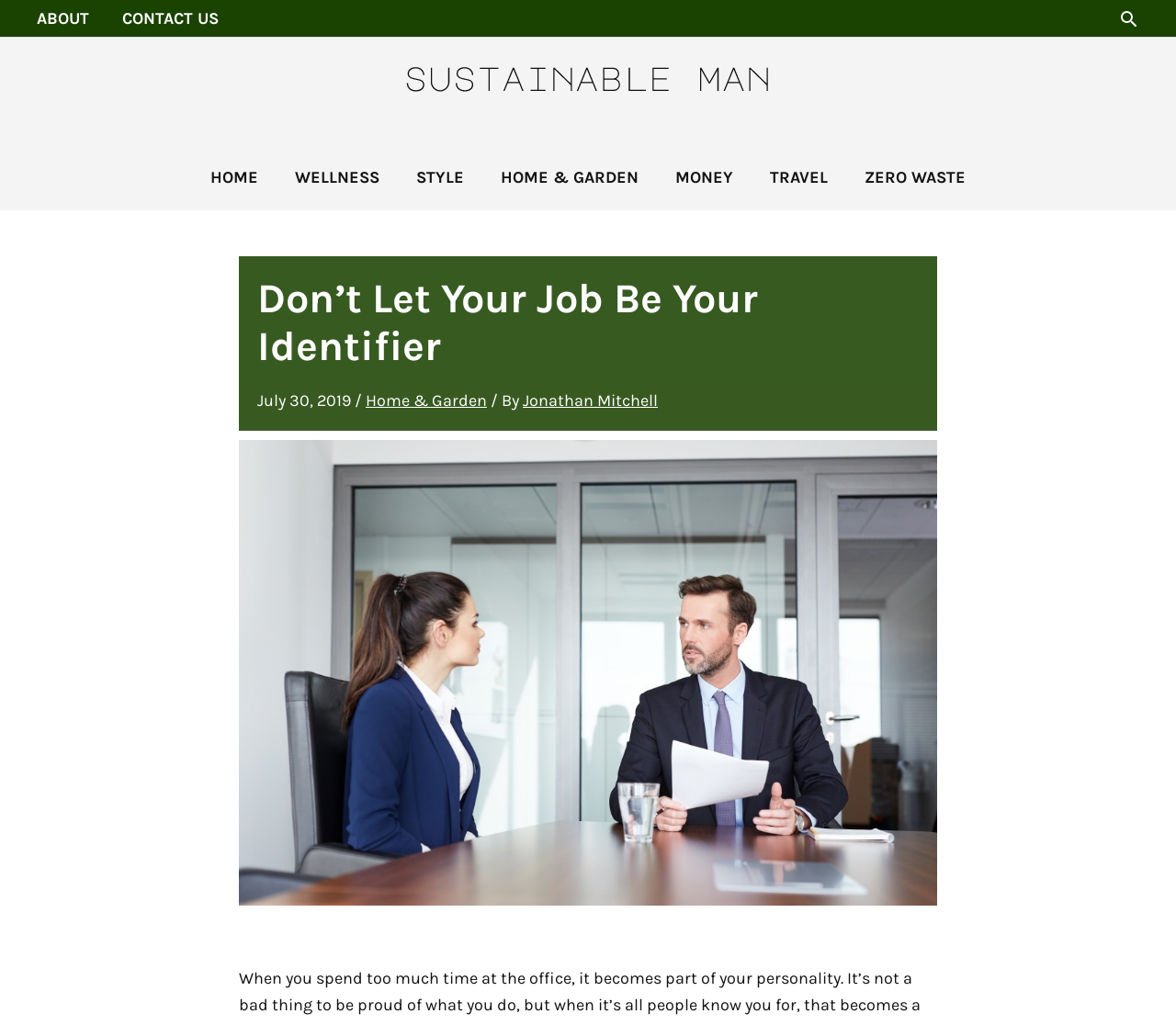From the screenshot, find the bounding box of the UI element matching this description: "Contact Us". Supply the bounding box coordinates in the form [left, top, right, bottom], each a float between 0 and 1.

[0.09, 0.0, 0.2, 0.036]